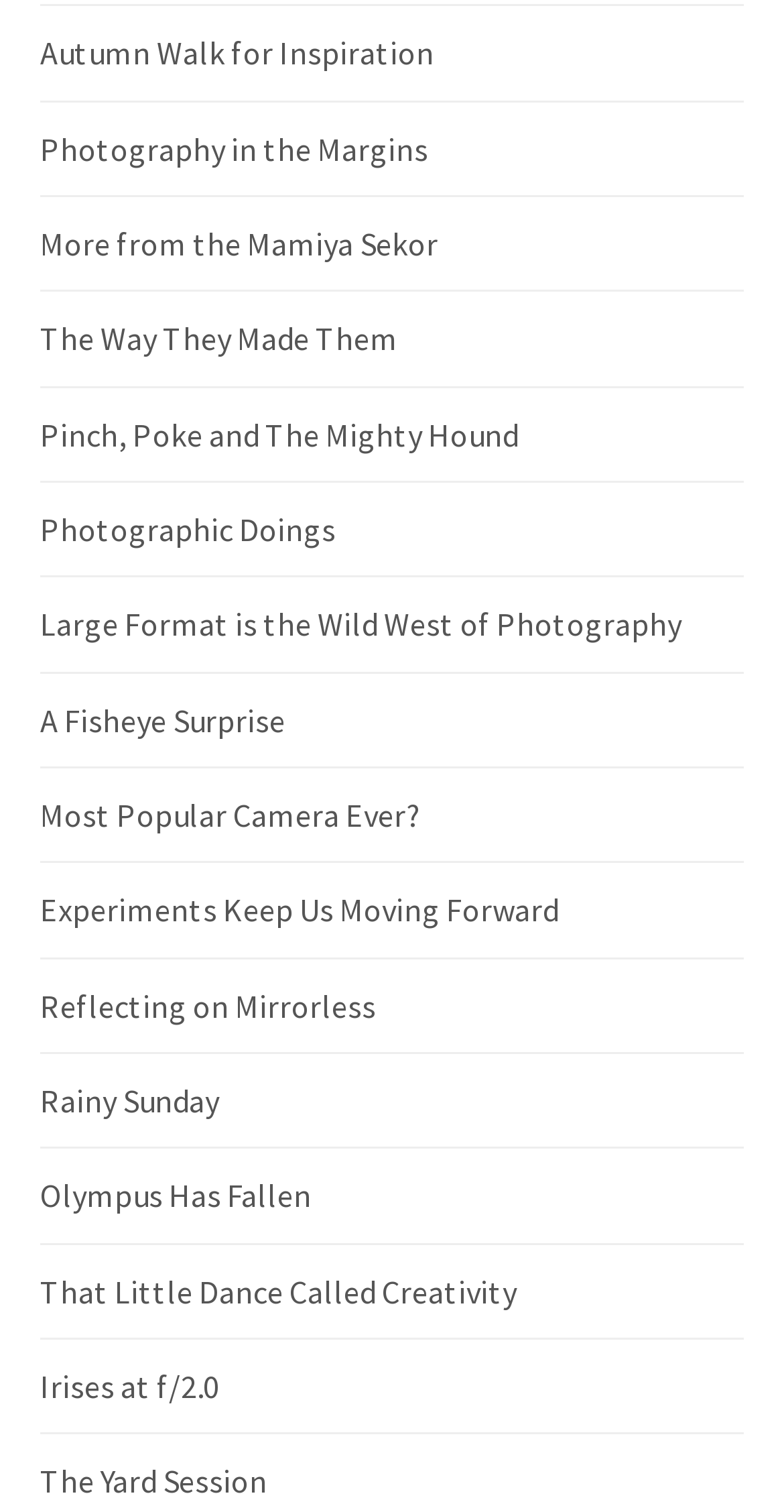Locate the bounding box coordinates of the clickable element to fulfill the following instruction: "Visit Reedy's Rigs". Provide the coordinates as four float numbers between 0 and 1 in the format [left, top, right, bottom].

None